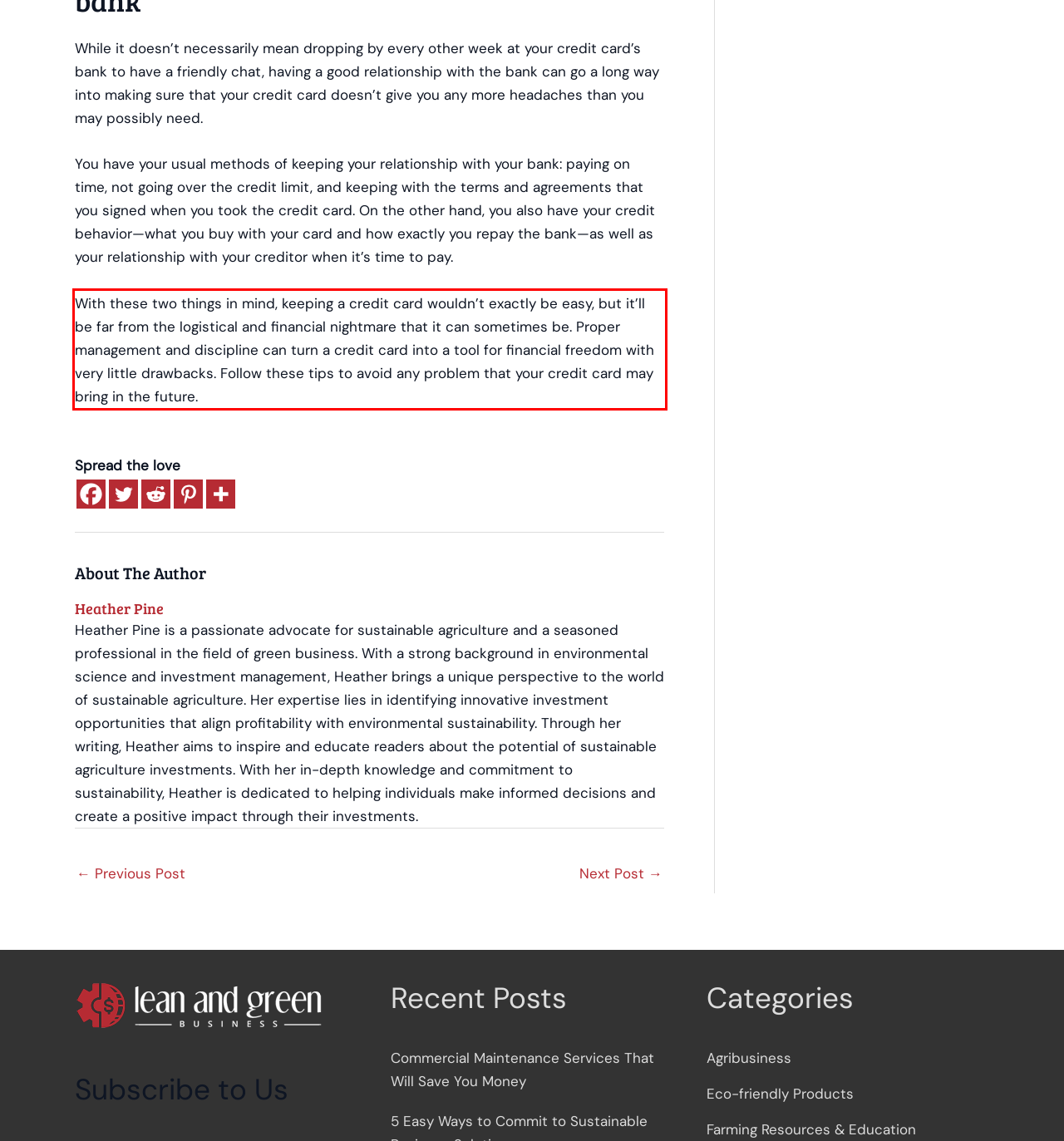Analyze the screenshot of the webpage and extract the text from the UI element that is inside the red bounding box.

With these two things in mind, keeping a credit card wouldn’t exactly be easy, but it’ll be far from the logistical and financial nightmare that it can sometimes be. Proper management and discipline can turn a credit card into a tool for financial freedom with very little drawbacks. Follow these tips to avoid any problem that your credit card may bring in the future.